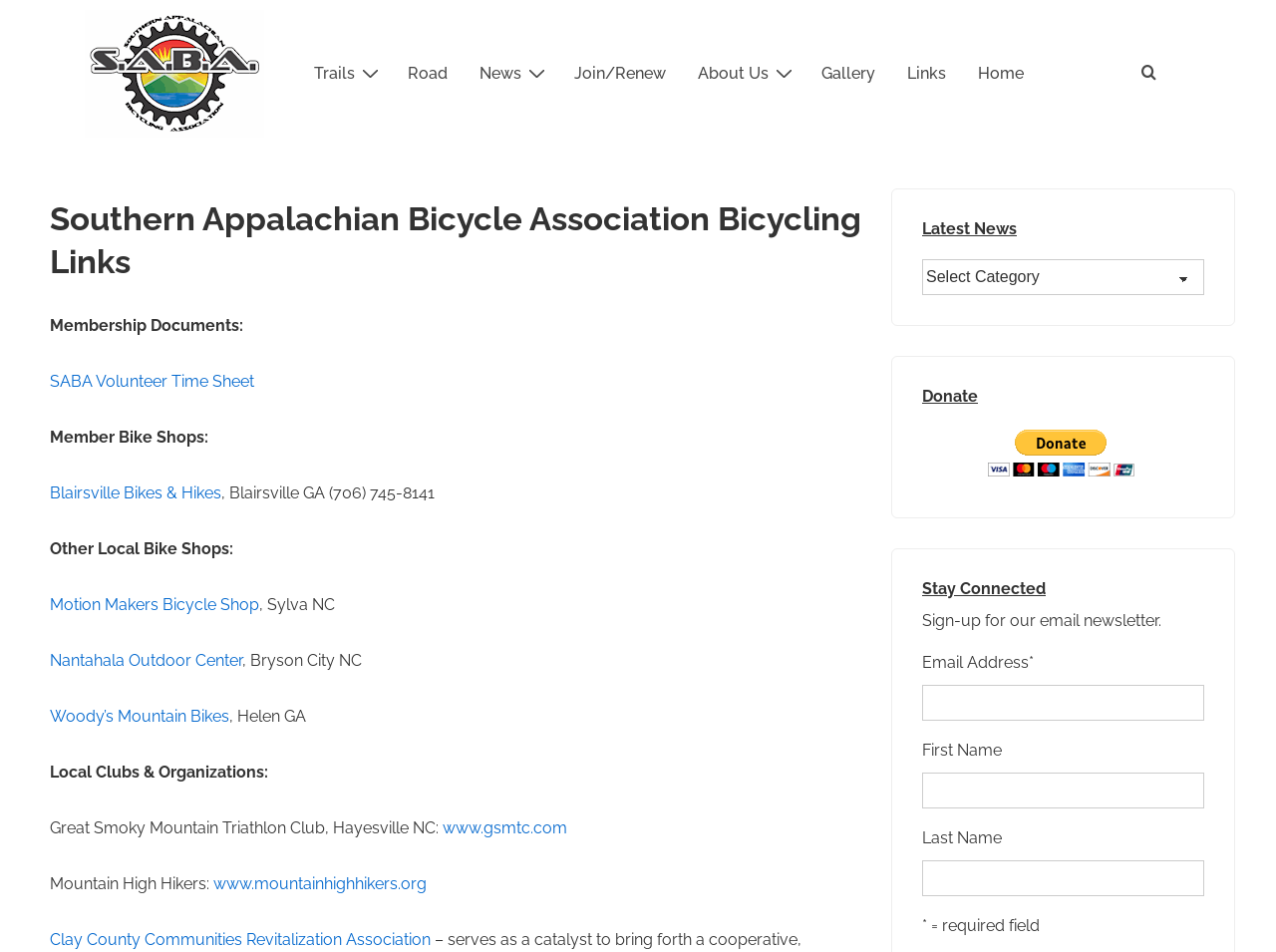Provide a one-word or one-phrase answer to the question:
What is the name of the bicycle association?

Southern Appalachian Bicycle Association